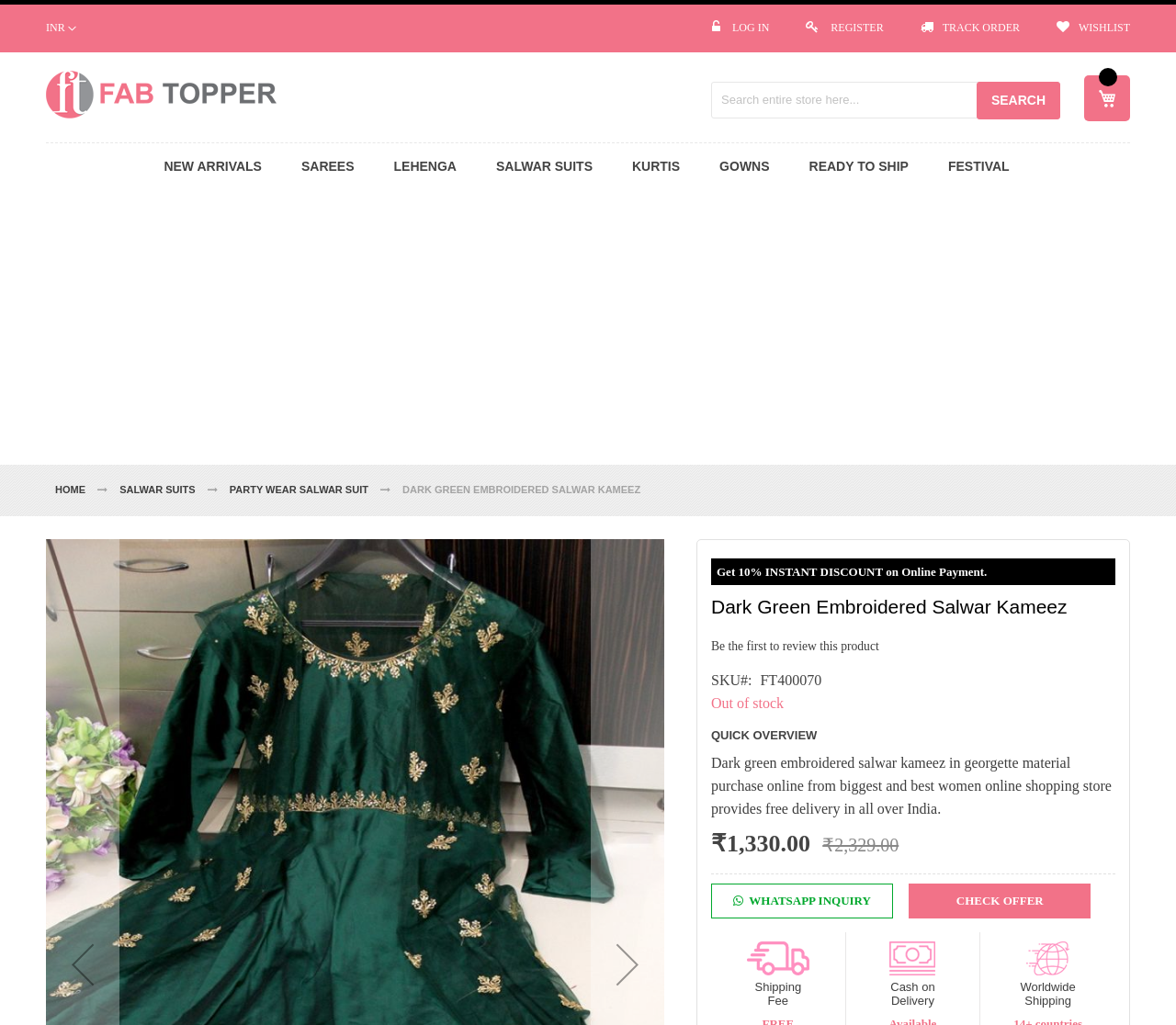Specify the bounding box coordinates of the area that needs to be clicked to achieve the following instruction: "Log in to the account".

[0.605, 0.006, 0.654, 0.048]